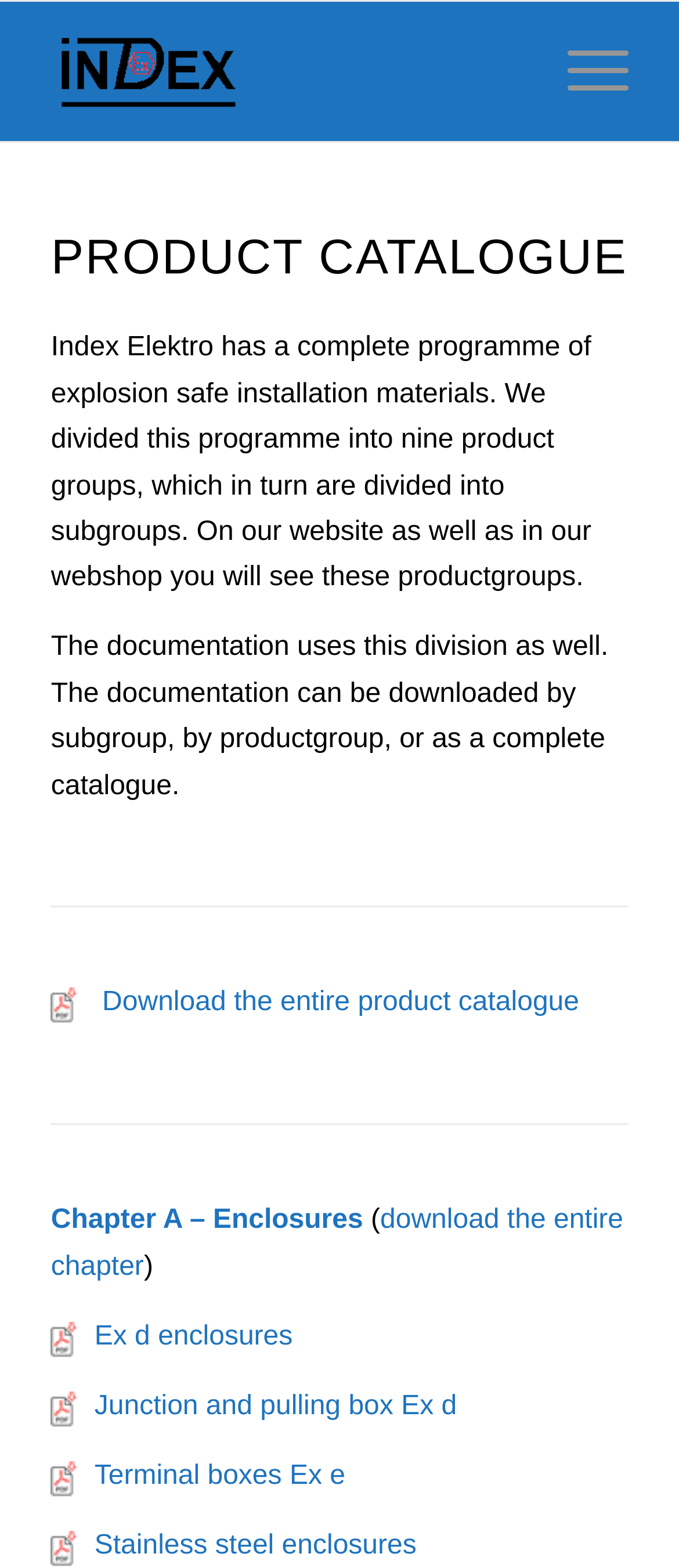What is the company name on the logo?
Using the information from the image, give a concise answer in one word or a short phrase.

Index Elektro B.V.